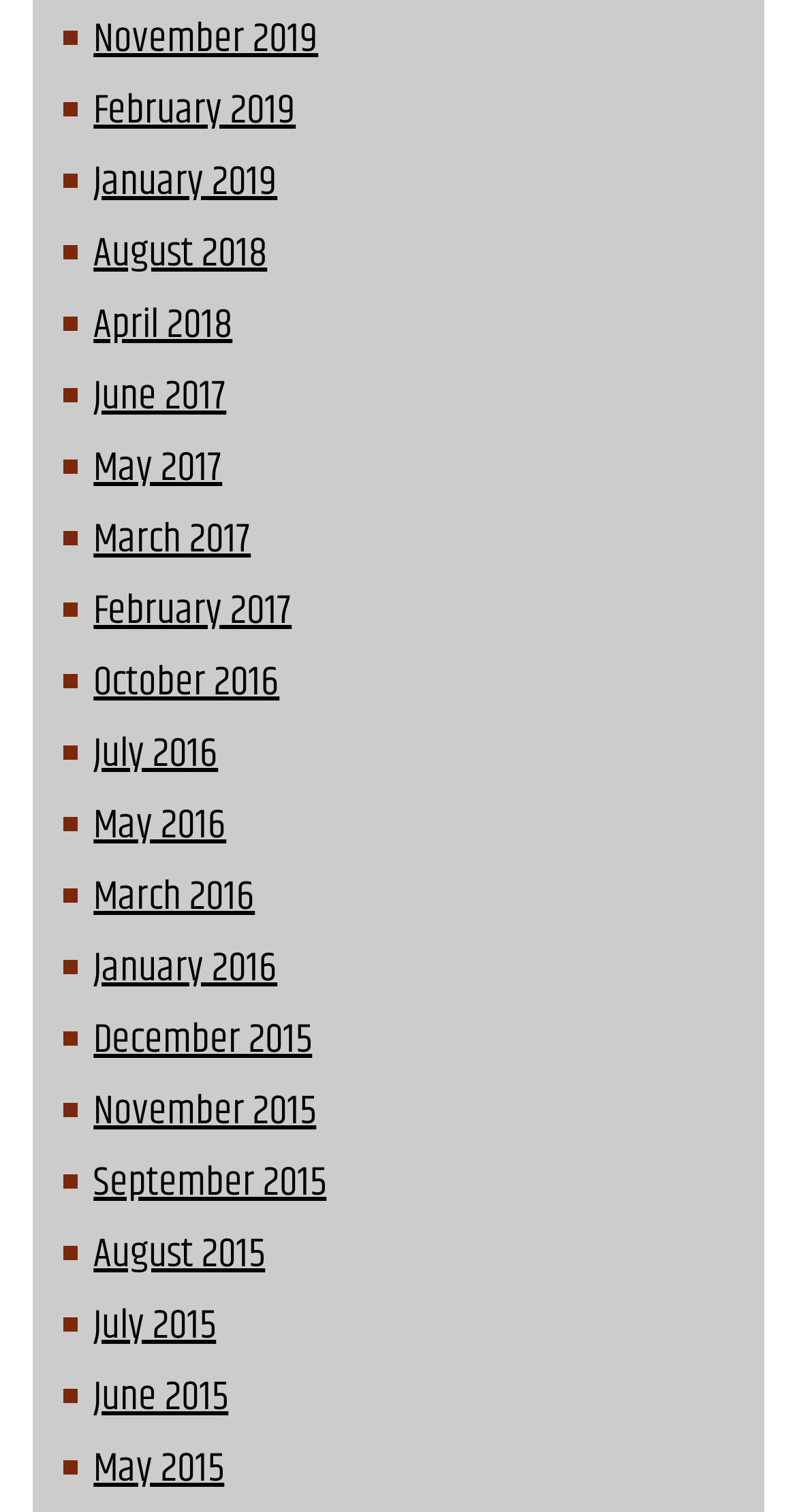Kindly determine the bounding box coordinates for the area that needs to be clicked to execute this instruction: "view August 2018".

[0.117, 0.147, 0.335, 0.189]